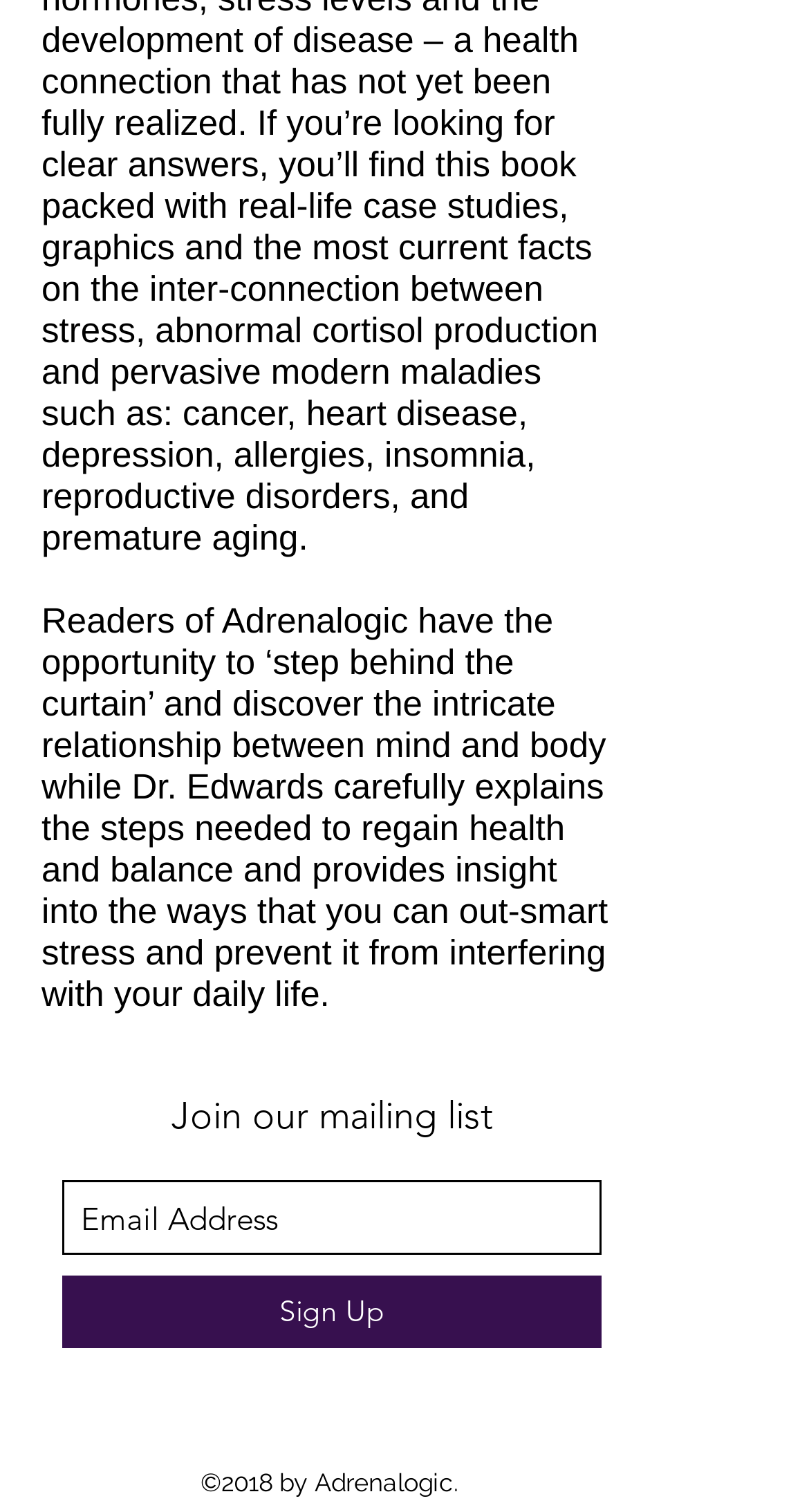Please provide a comprehensive response to the question below by analyzing the image: 
What is the main topic of the webpage?

The main topic of the webpage is about the relationship between mind and body, as indicated by the StaticText element with the text 'Readers of Adrenalogic have the opportunity to ‘step behind the curtain’ and discover the intricate relationship between mind and body...'.